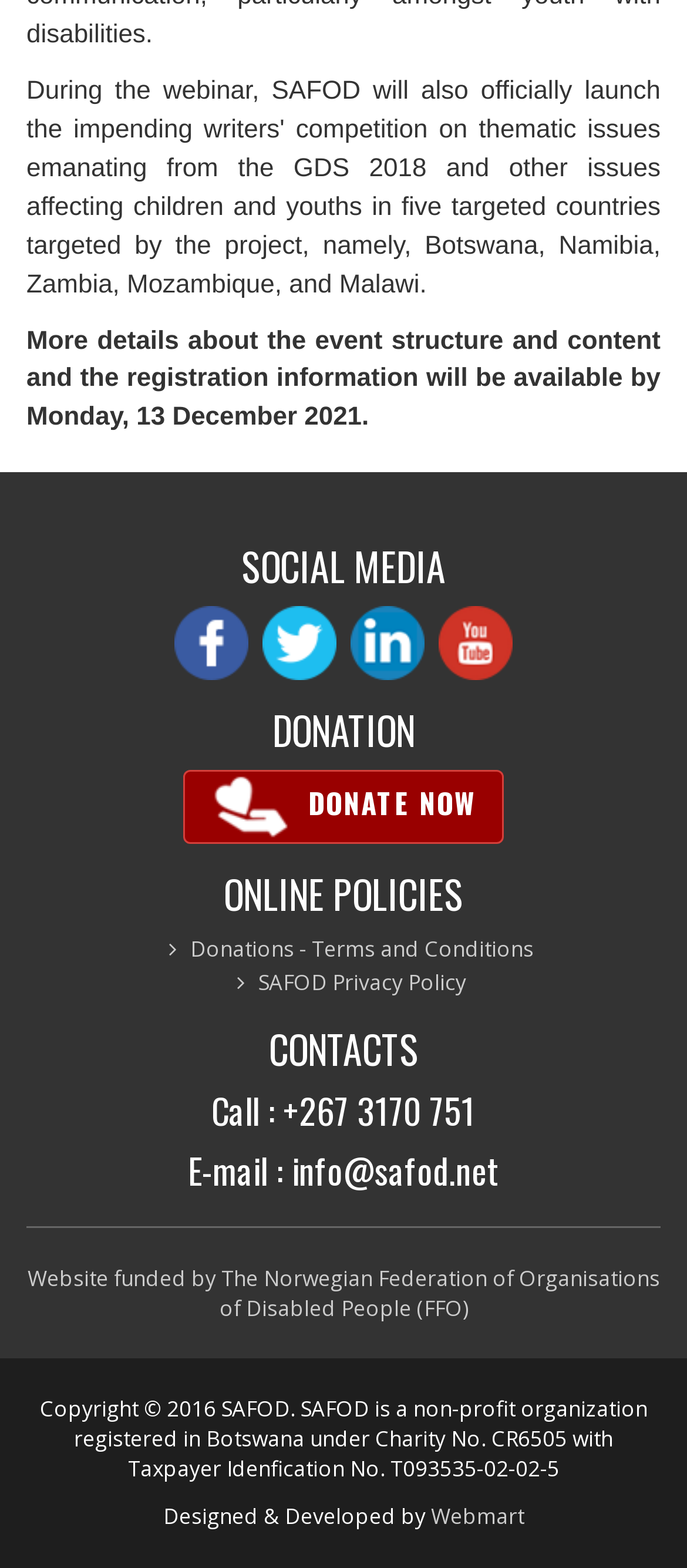Identify the bounding box coordinates of the clickable section necessary to follow the following instruction: "Learn about website funding". The coordinates should be presented as four float numbers from 0 to 1, i.e., [left, top, right, bottom].

[0.319, 0.805, 0.96, 0.844]